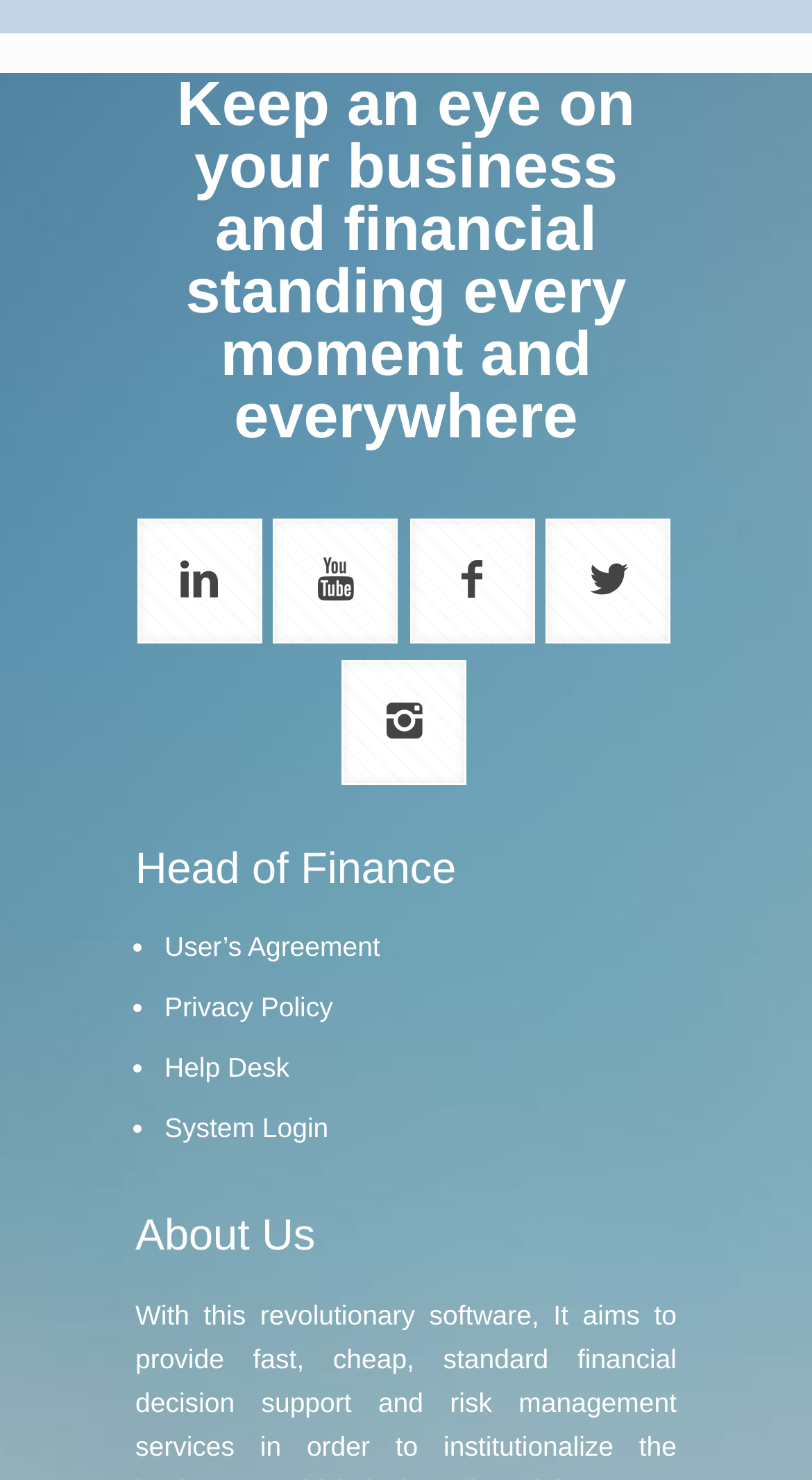Can you specify the bounding box coordinates of the area that needs to be clicked to fulfill the following instruction: "Click on the link to access the Help Desk"?

[0.203, 0.711, 0.356, 0.732]